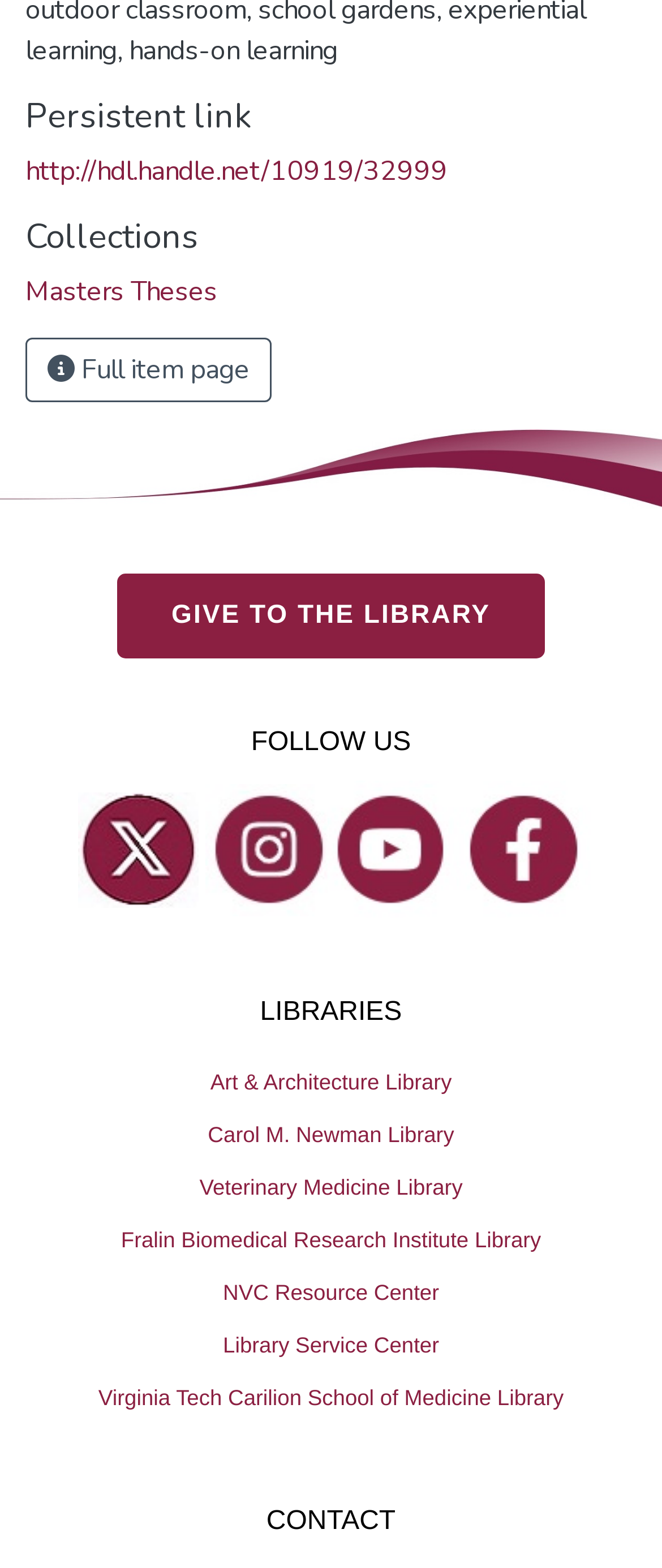What is the name of the library with a biomedical research institute?
Based on the image, respond with a single word or phrase.

Fralin Biomedical Research Institute Library